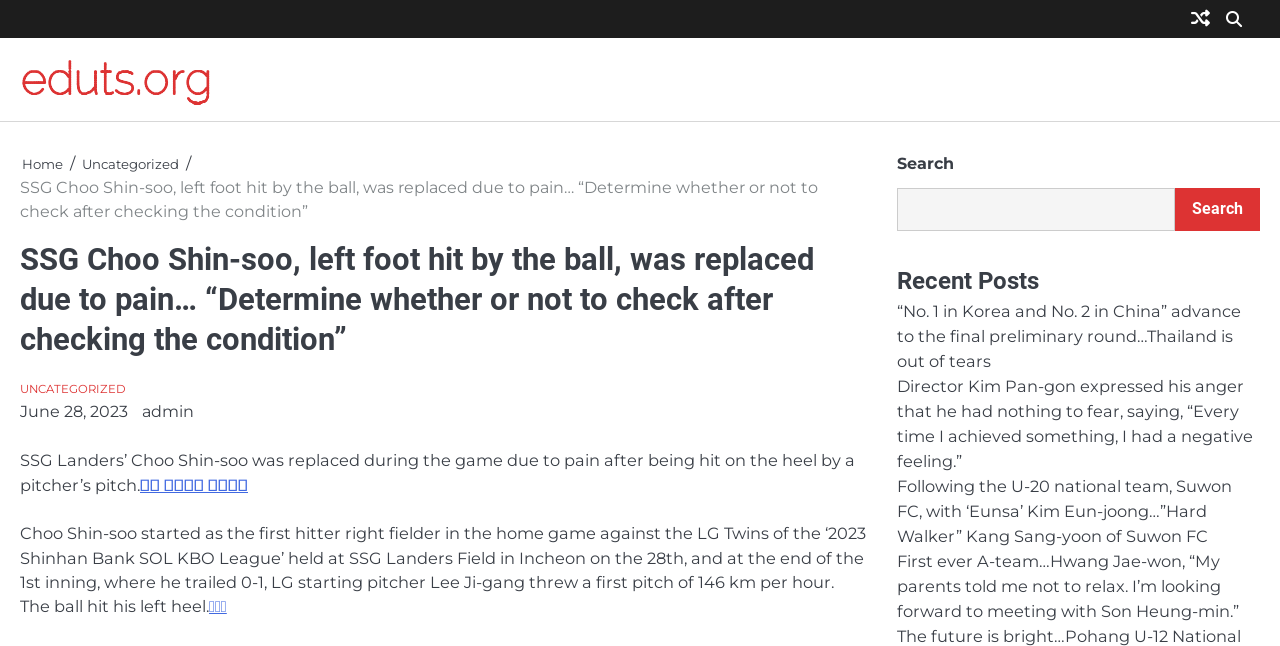Show the bounding box coordinates for the element that needs to be clicked to execute the following instruction: "Click on the 'Home' link". Provide the coordinates in the form of four float numbers between 0 and 1, i.e., [left, top, right, bottom].

[0.017, 0.242, 0.049, 0.267]